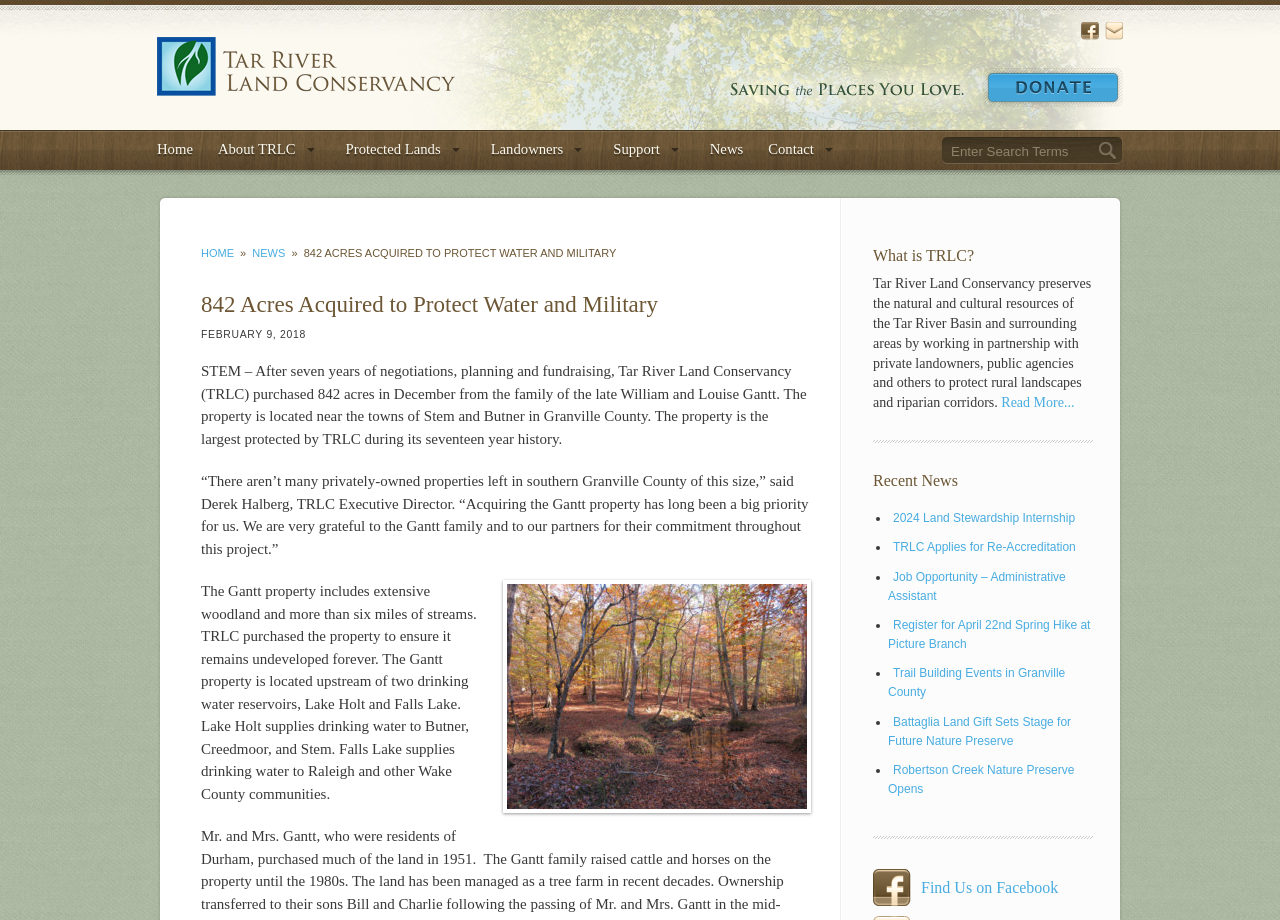Utilize the details in the image to give a detailed response to the question: What is the purpose of Tar River Land Conservancy?

I found the answer by reading the section that starts with 'What is TRLC?' and then reading the static text that describes the purpose of Tar River Land Conservancy.